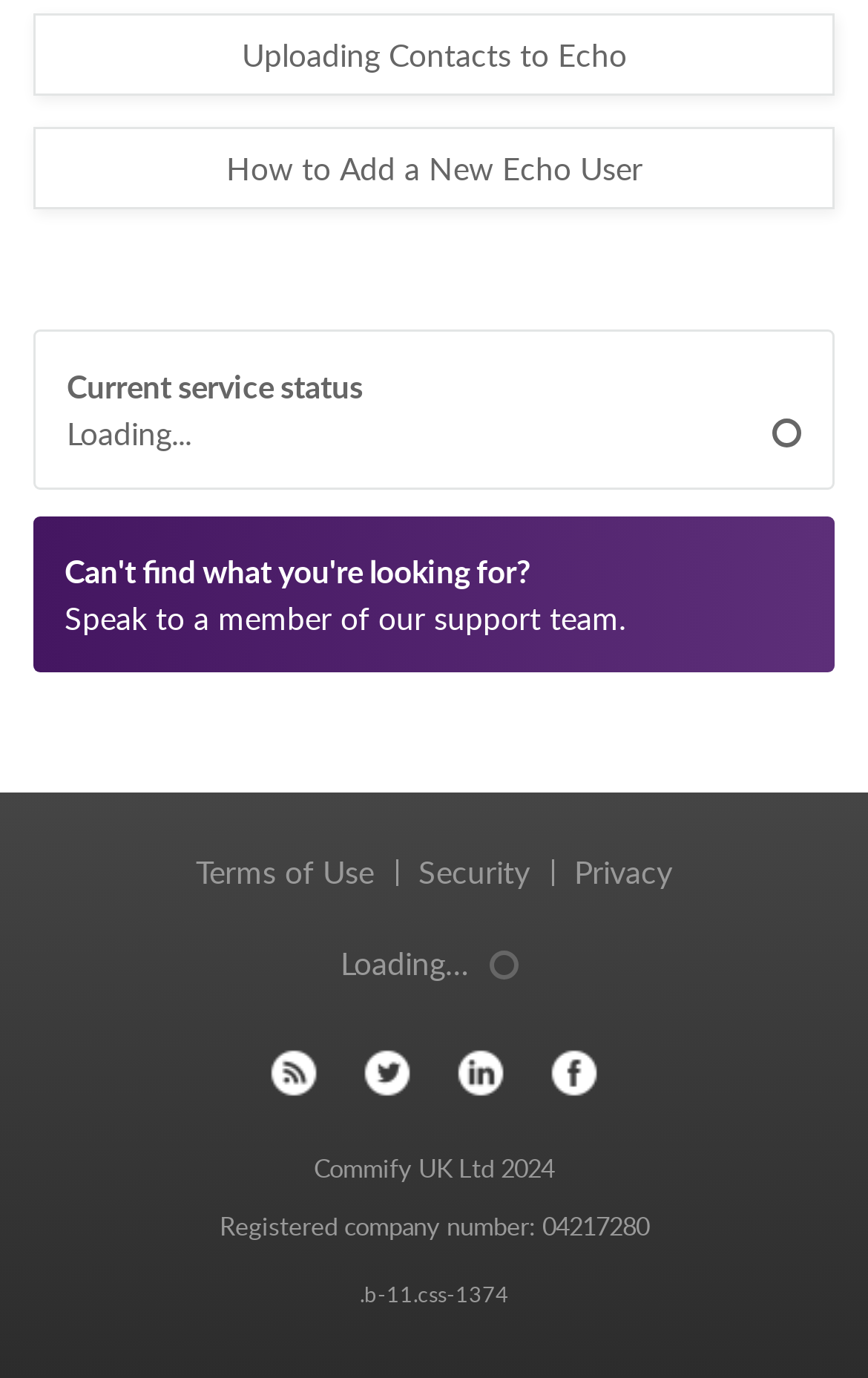Provide a brief response in the form of a single word or phrase:
How many links are available in the footer section?

4